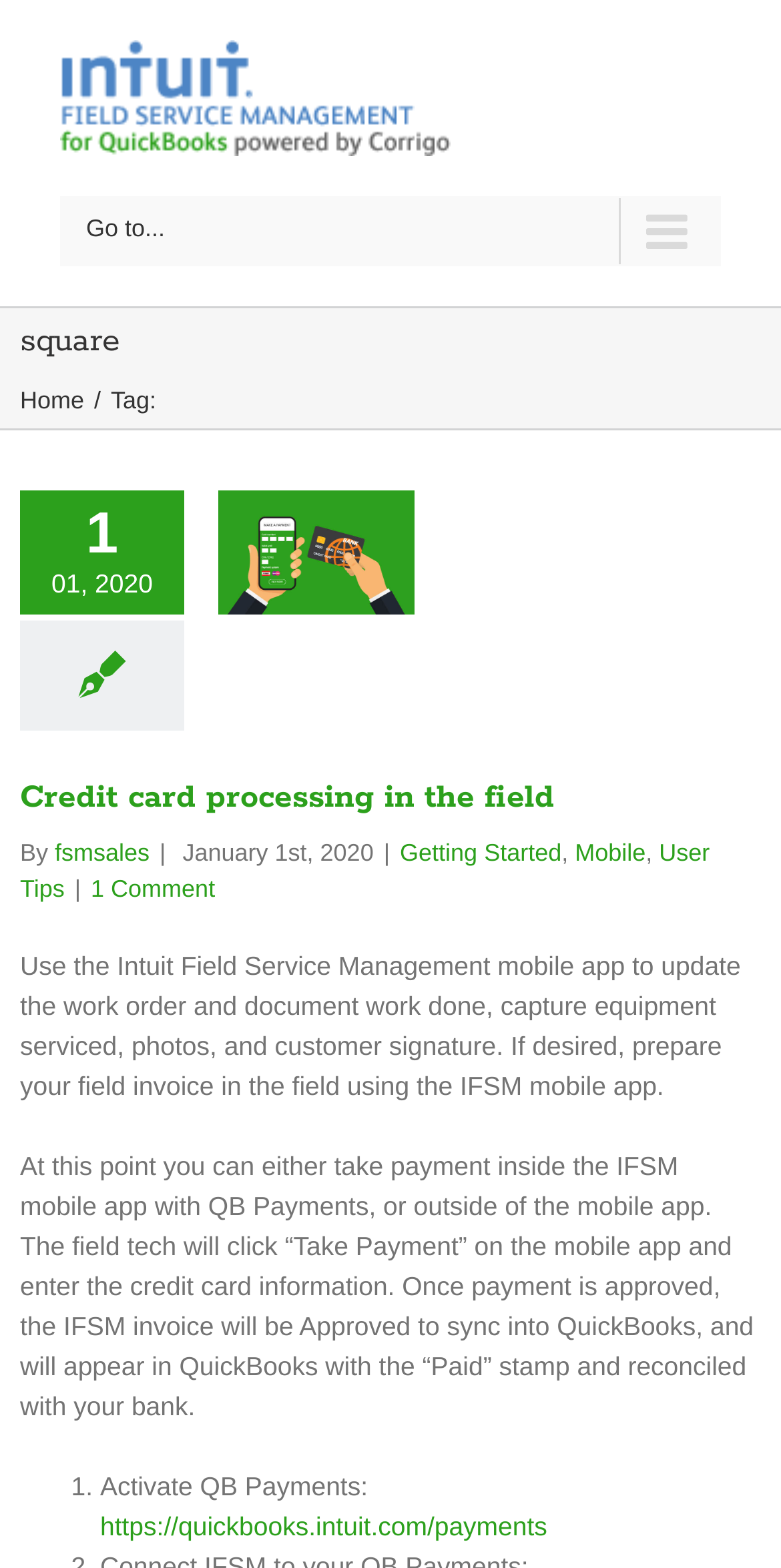Locate the bounding box coordinates of the clickable element to fulfill the following instruction: "Click on the 'Home' link". Provide the coordinates as four float numbers between 0 and 1 in the format [left, top, right, bottom].

[0.026, 0.246, 0.108, 0.264]